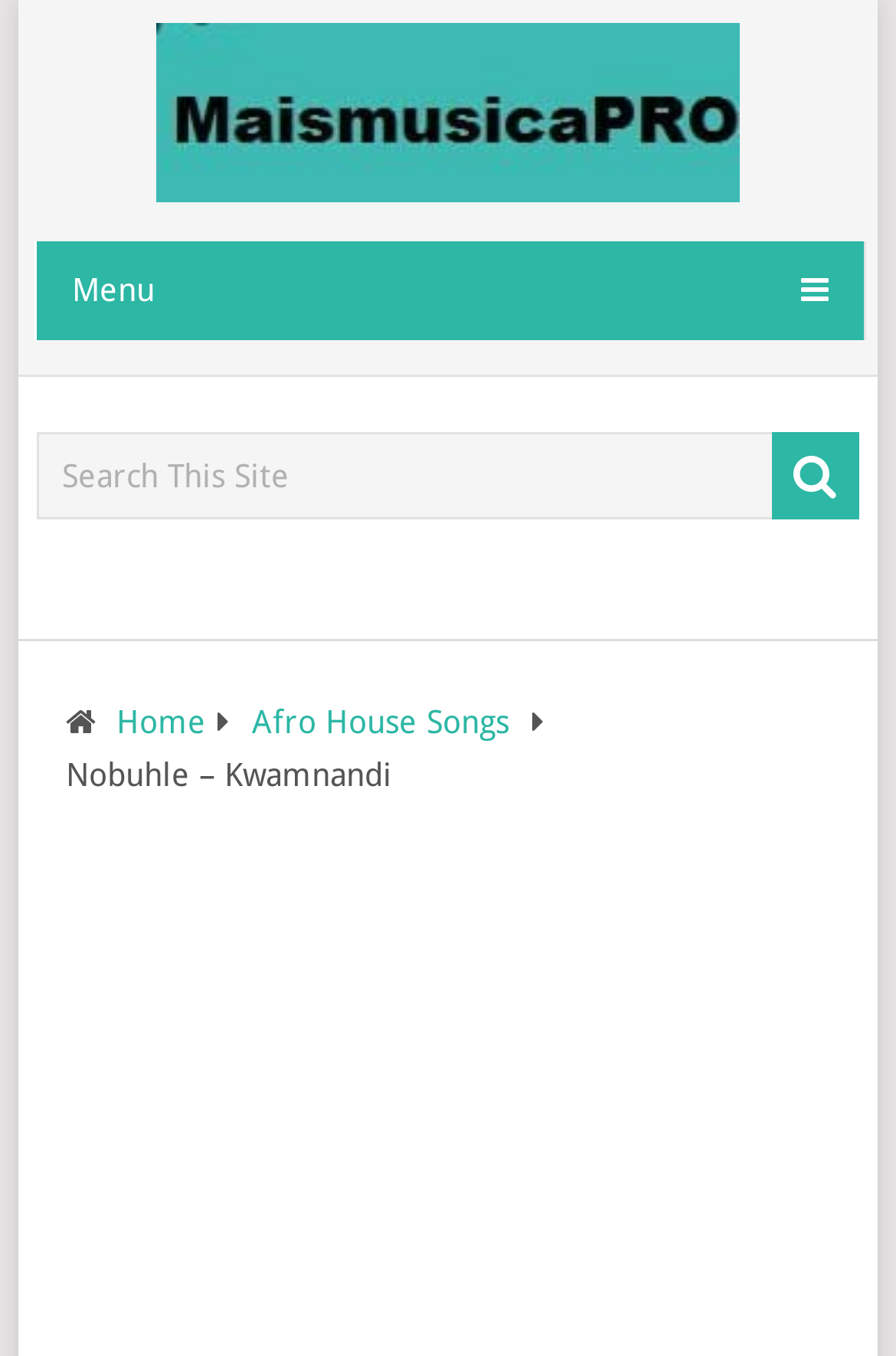Determine the primary headline of the webpage.

NOBUHLE – KWAMNANDI